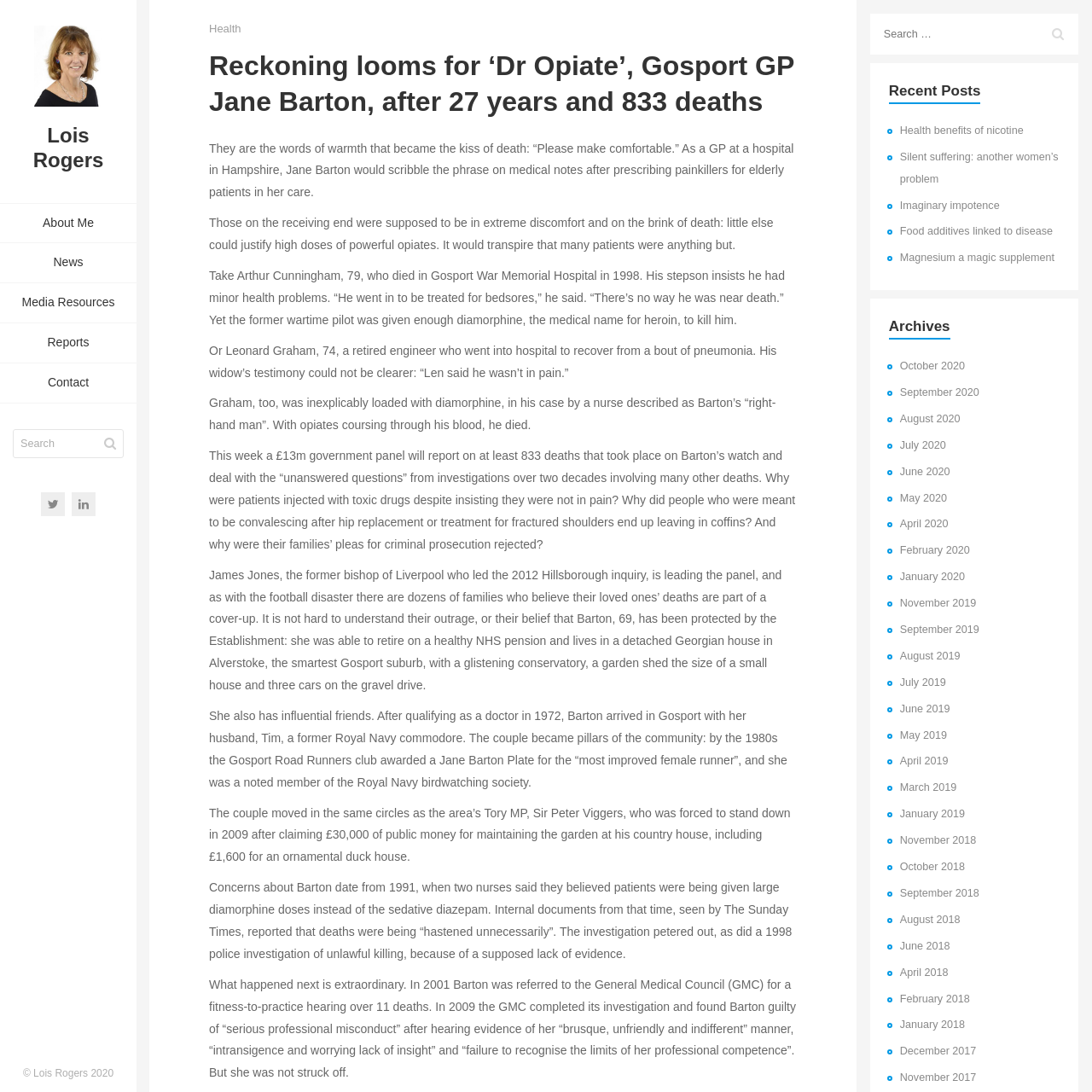Identify the bounding box of the HTML element described as: "News".

[0.0, 0.223, 0.125, 0.26]